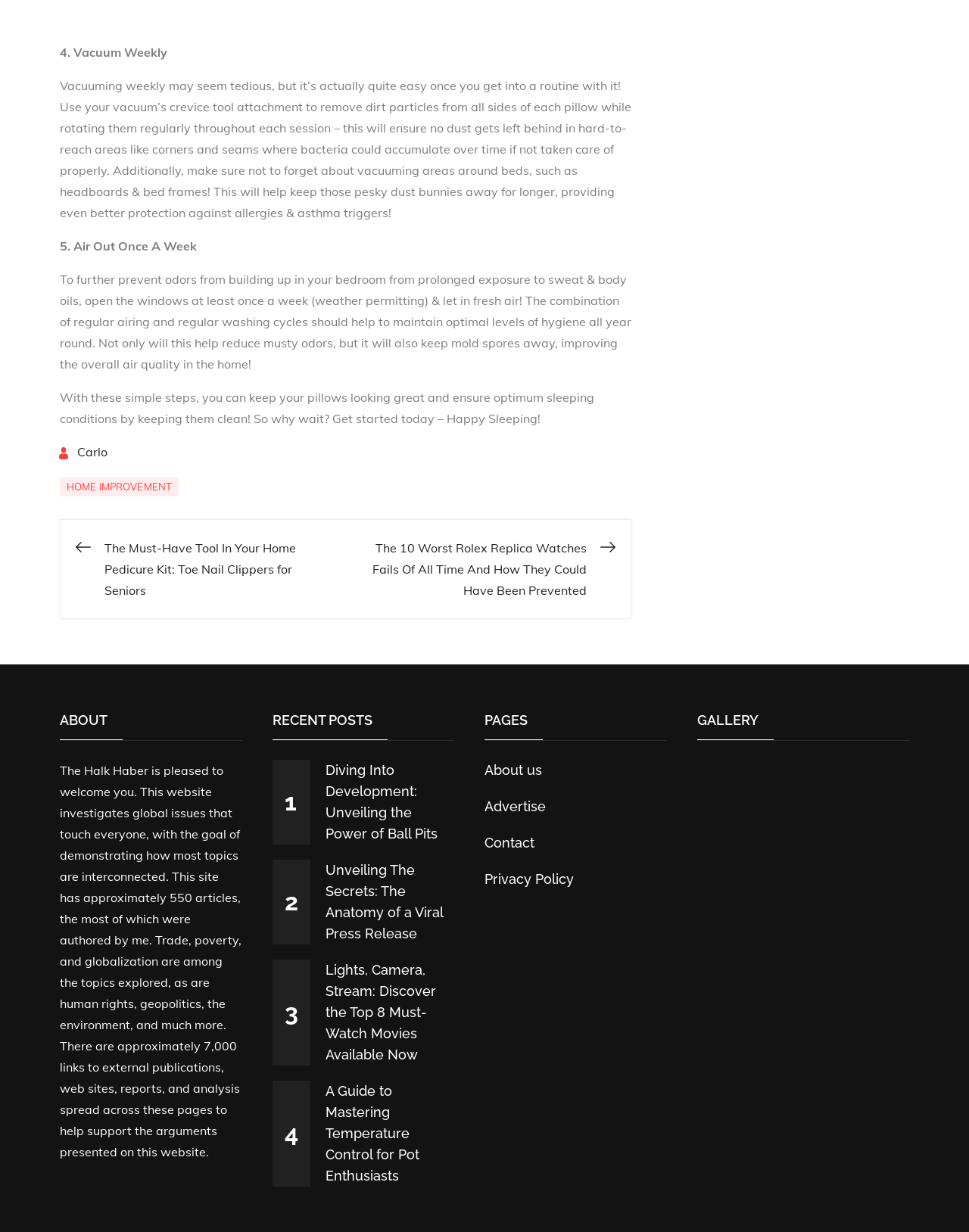Find the bounding box coordinates of the area that needs to be clicked in order to achieve the following instruction: "Click on the 'HOME IMPROVEMENT' link". The coordinates should be specified as four float numbers between 0 and 1, i.e., [left, top, right, bottom].

[0.062, 0.387, 0.184, 0.403]